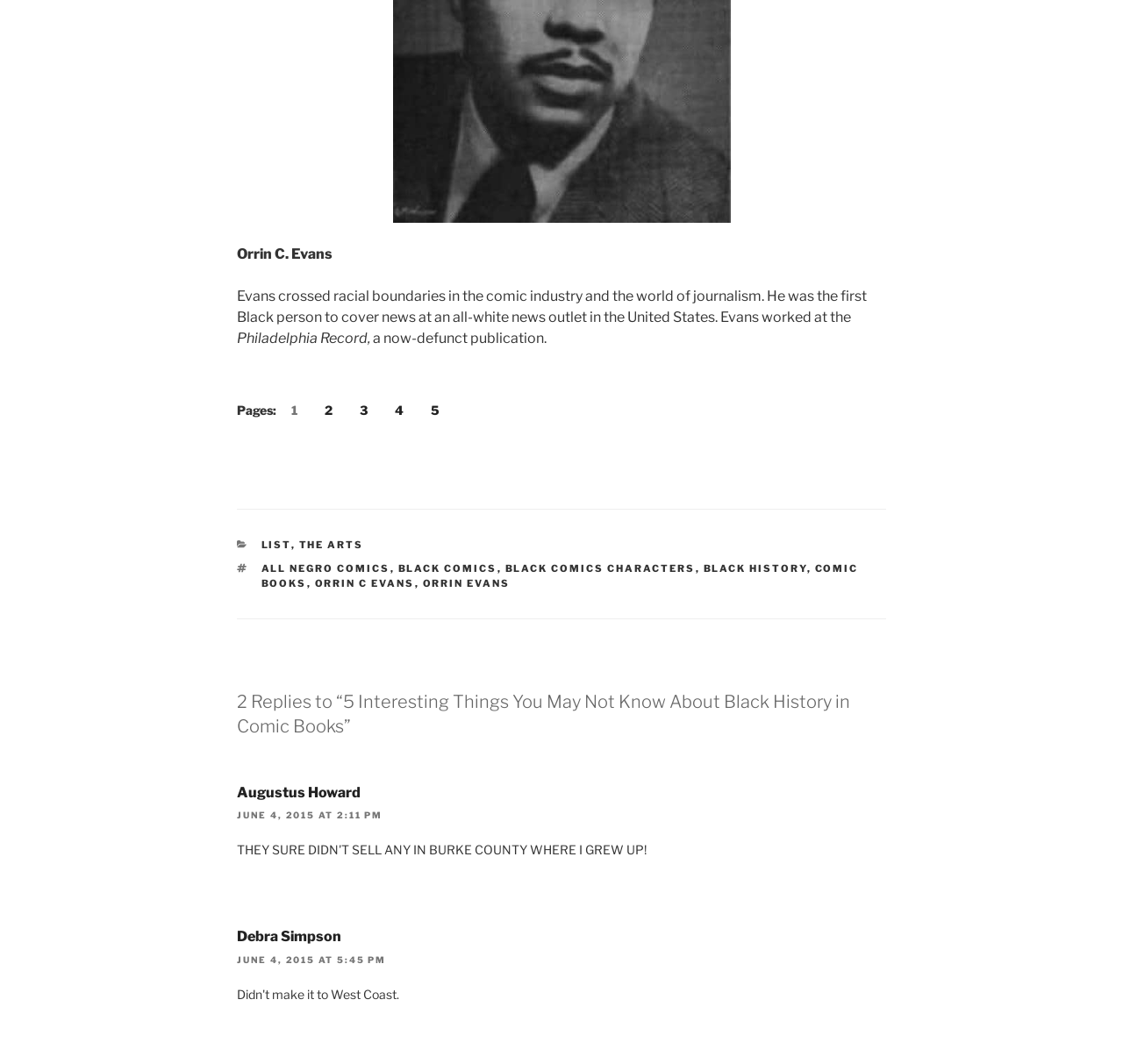Pinpoint the bounding box coordinates of the area that must be clicked to complete this instruction: "View the categories".

[0.232, 0.505, 0.306, 0.517]